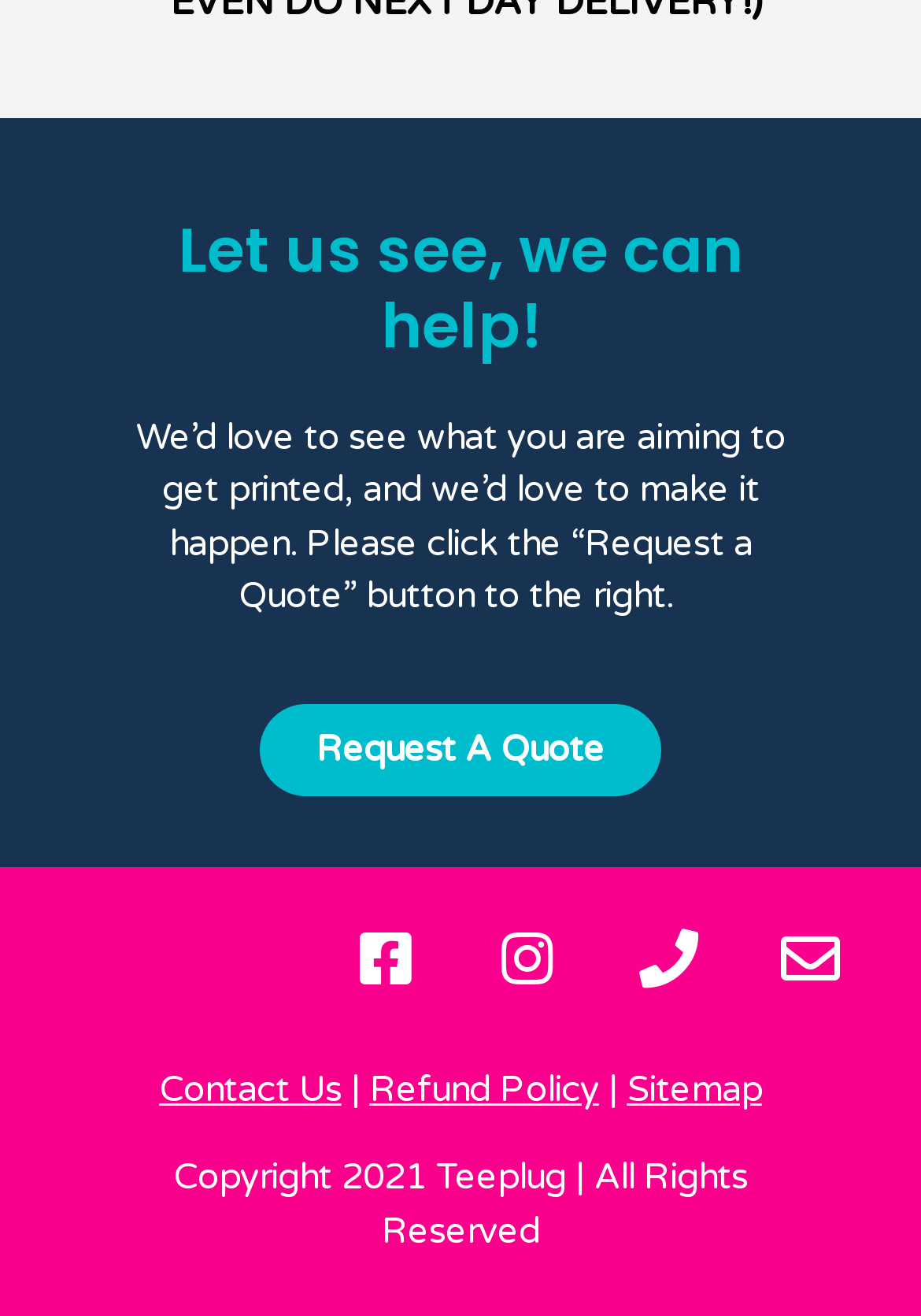What is the relationship between Teeplug and the webpage?
Please utilize the information in the image to give a detailed response to the question.

The copyright information at the bottom of the page states 'Copyright 2021 Teeplug | All Rights Reserved', suggesting that Teeplug is the owner of the webpage.